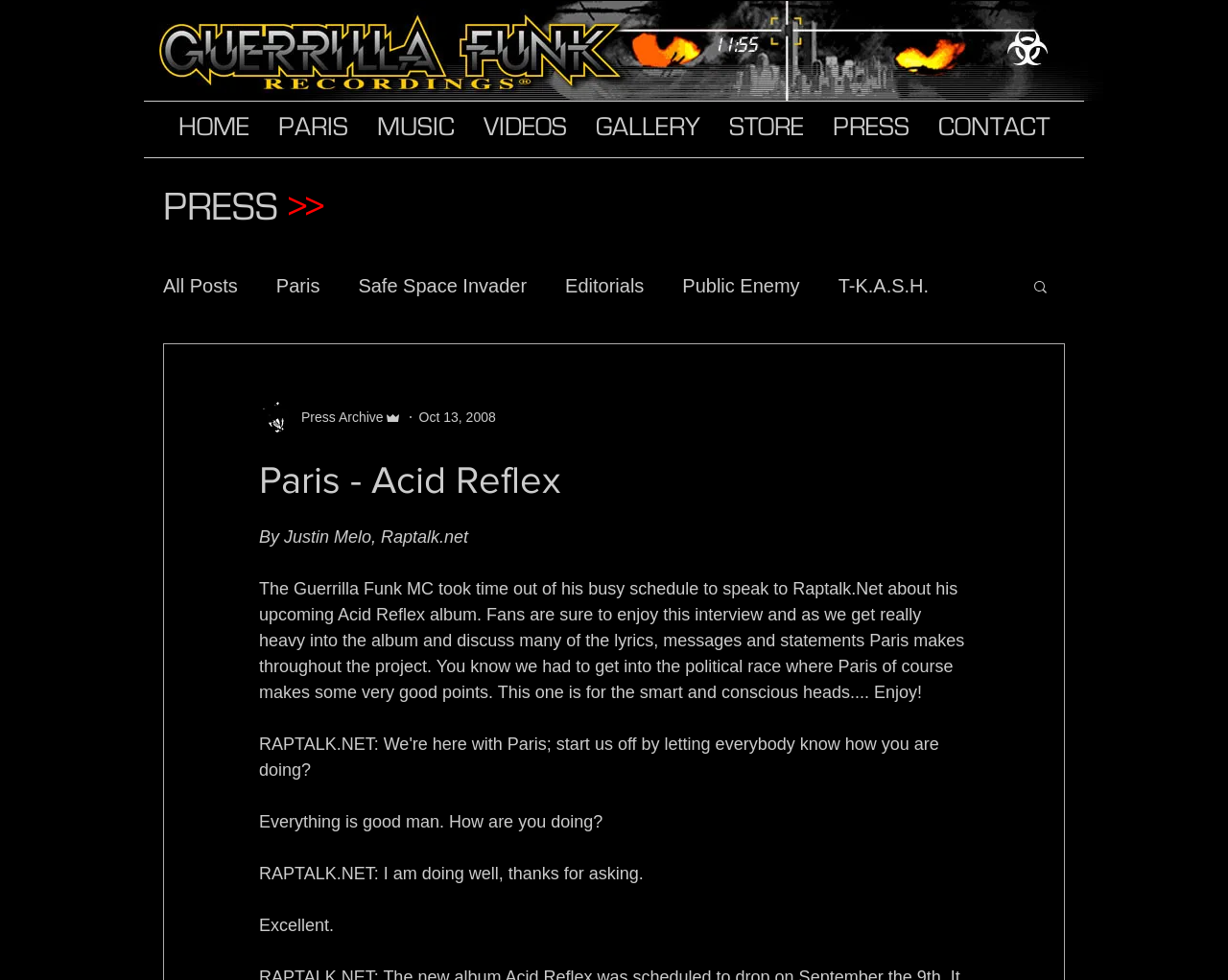What is the name of the album discussed in the interview?
Give a detailed response to the question by analyzing the screenshot.

The answer can be found in the heading 'Paris - Acid Reflex' and also in the text 'The Guerrilla Funk MC took time out of his busy schedule to speak to Raptalk.Net about his upcoming Acid Reflex album.'